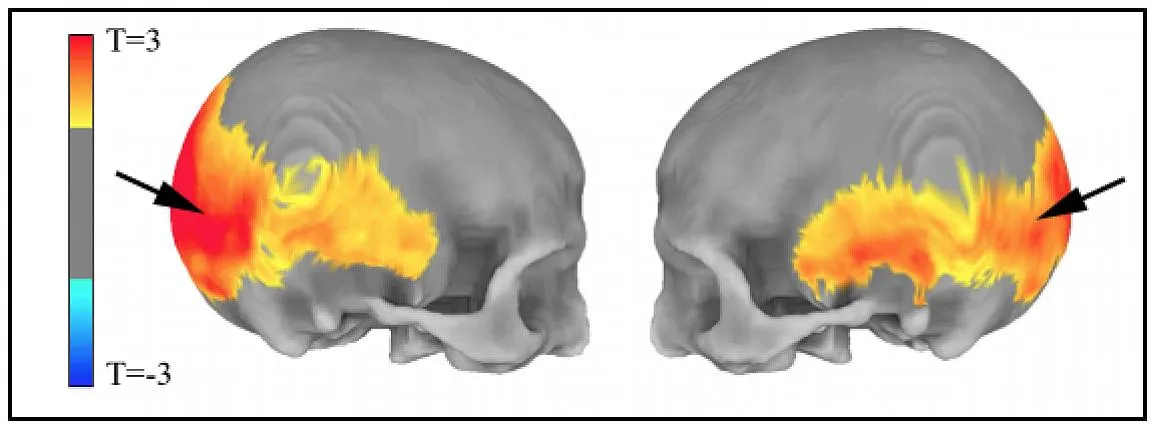What is the purpose of the color bar?
Based on the image, respond with a single word or phrase.

To understand data intensity